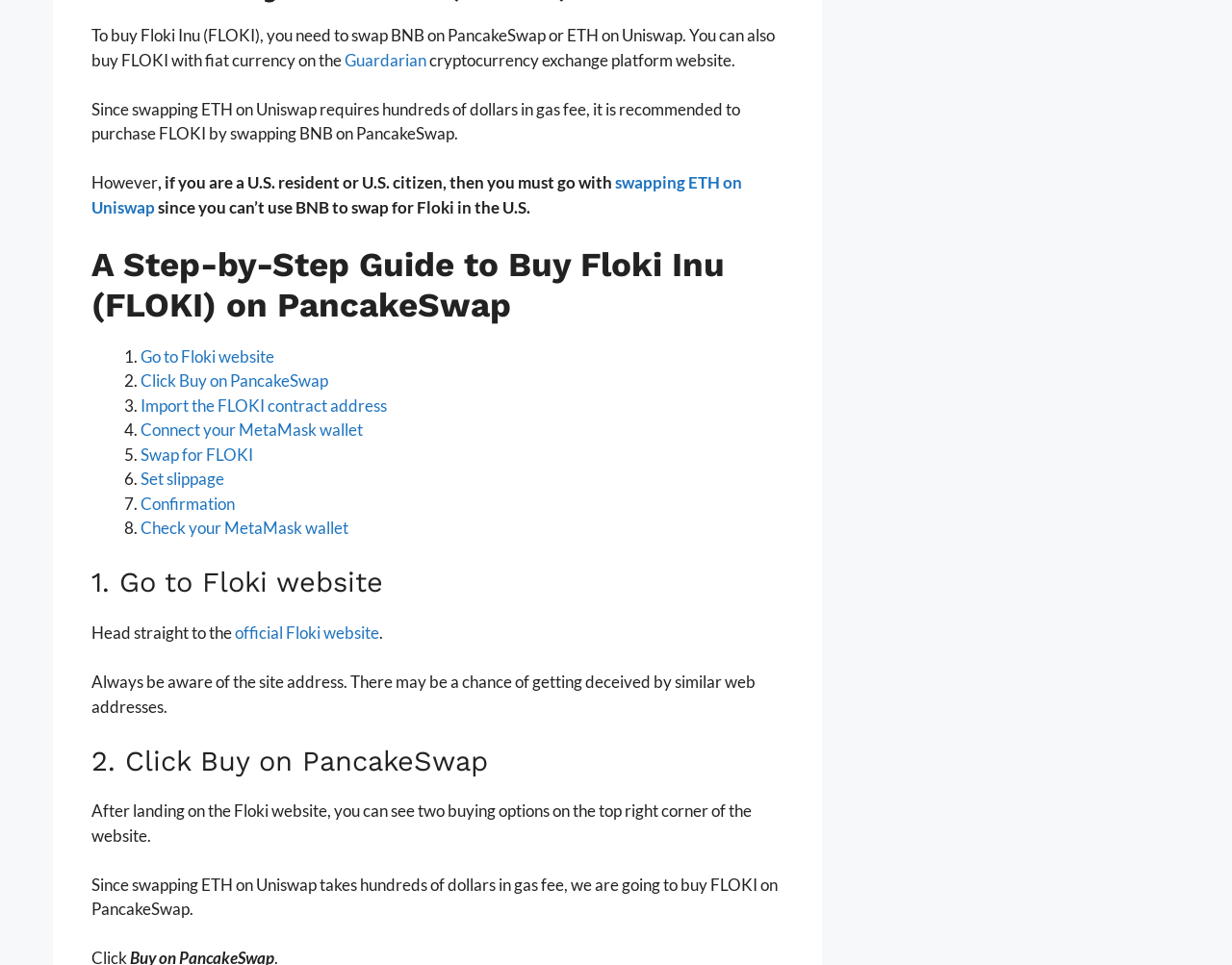What is the recommended way to buy FLOKI?
Please look at the screenshot and answer using one word or phrase.

Swapping BNB on PancakeSwap